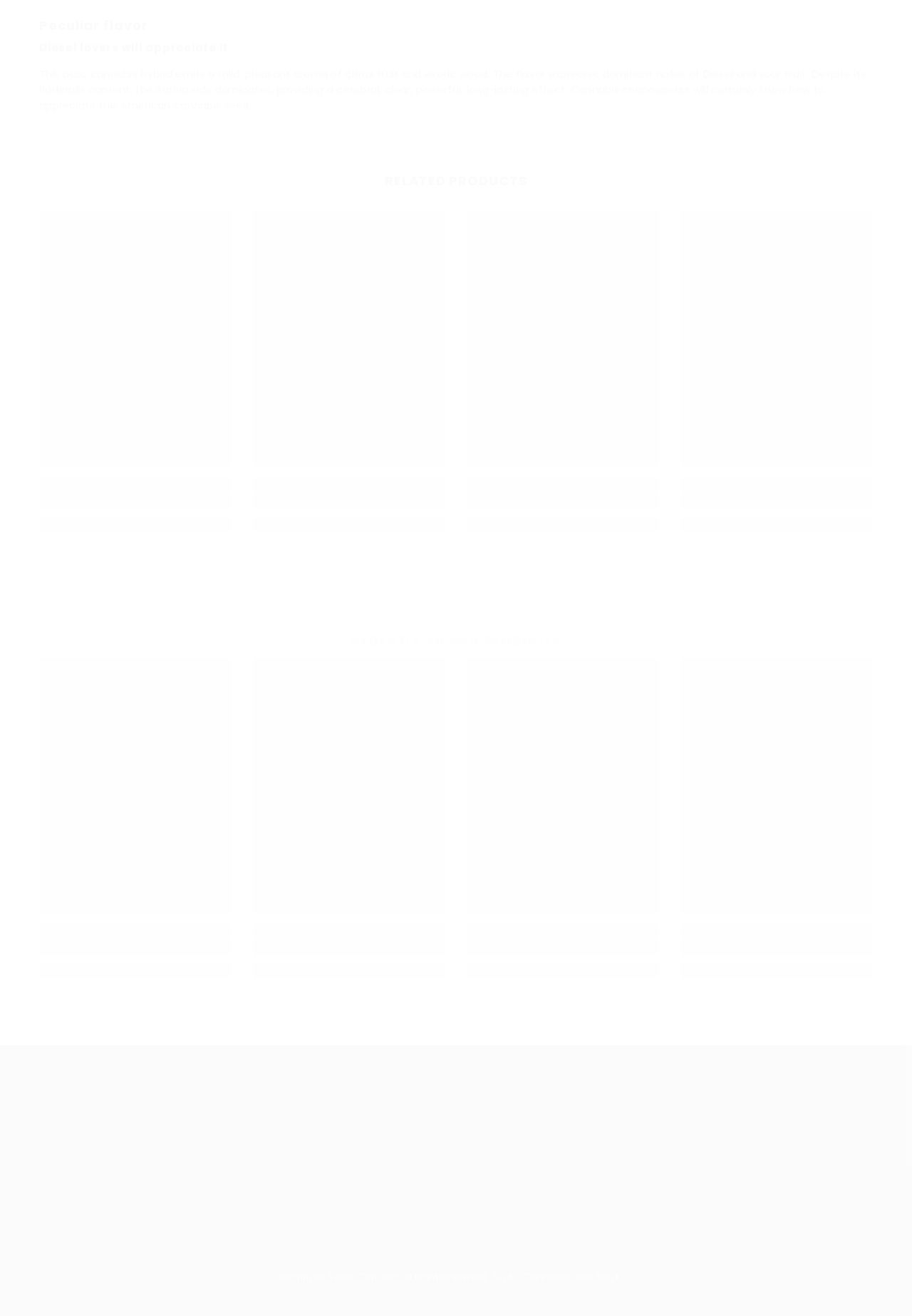Determine the bounding box coordinates for the area that needs to be clicked to fulfill this task: "Click the 'Autoflowering Cannabis Seeds' link". The coordinates must be given as four float numbers between 0 and 1, i.e., [left, top, right, bottom].

[0.043, 0.857, 0.197, 0.873]